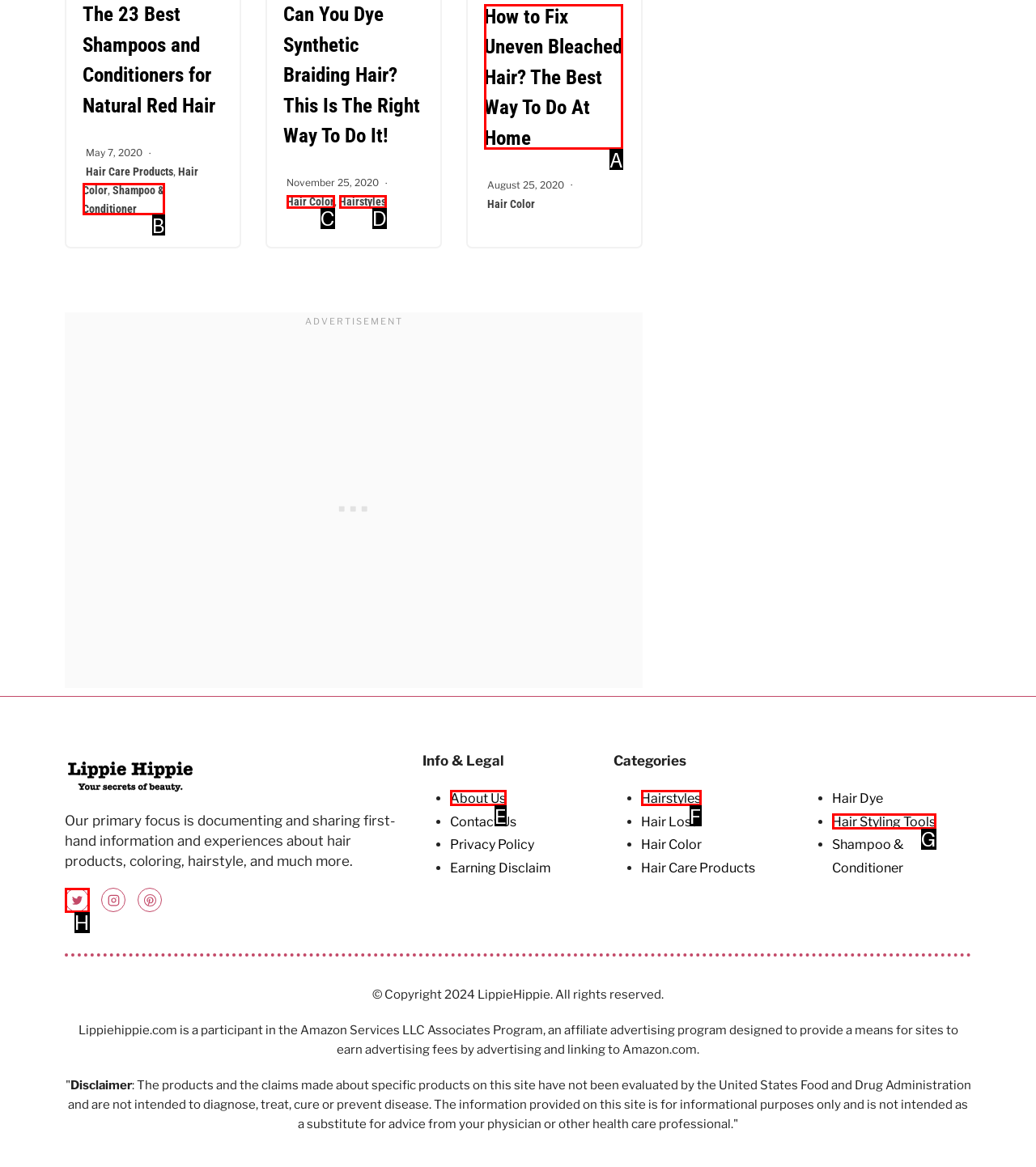Select the letter that corresponds to the description: Shampoo & Conditioner. Provide your answer using the option's letter.

B